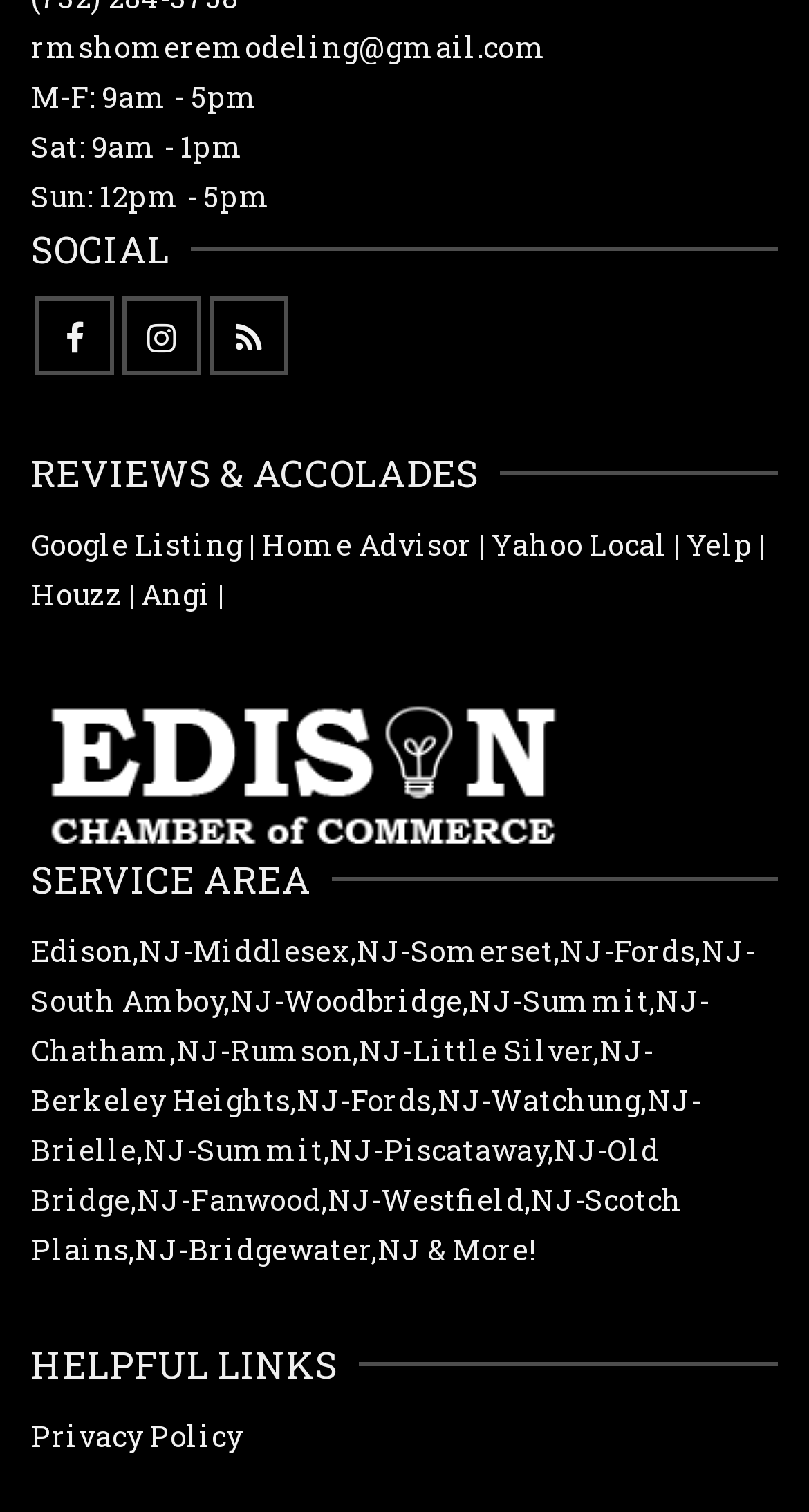What are the social media platforms listed on the webpage?
Please describe in detail the information shown in the image to answer the question.

The social media platforms are listed in the second complementary section, which includes links to Facebook, Instagram, and another platform represented by an icon.